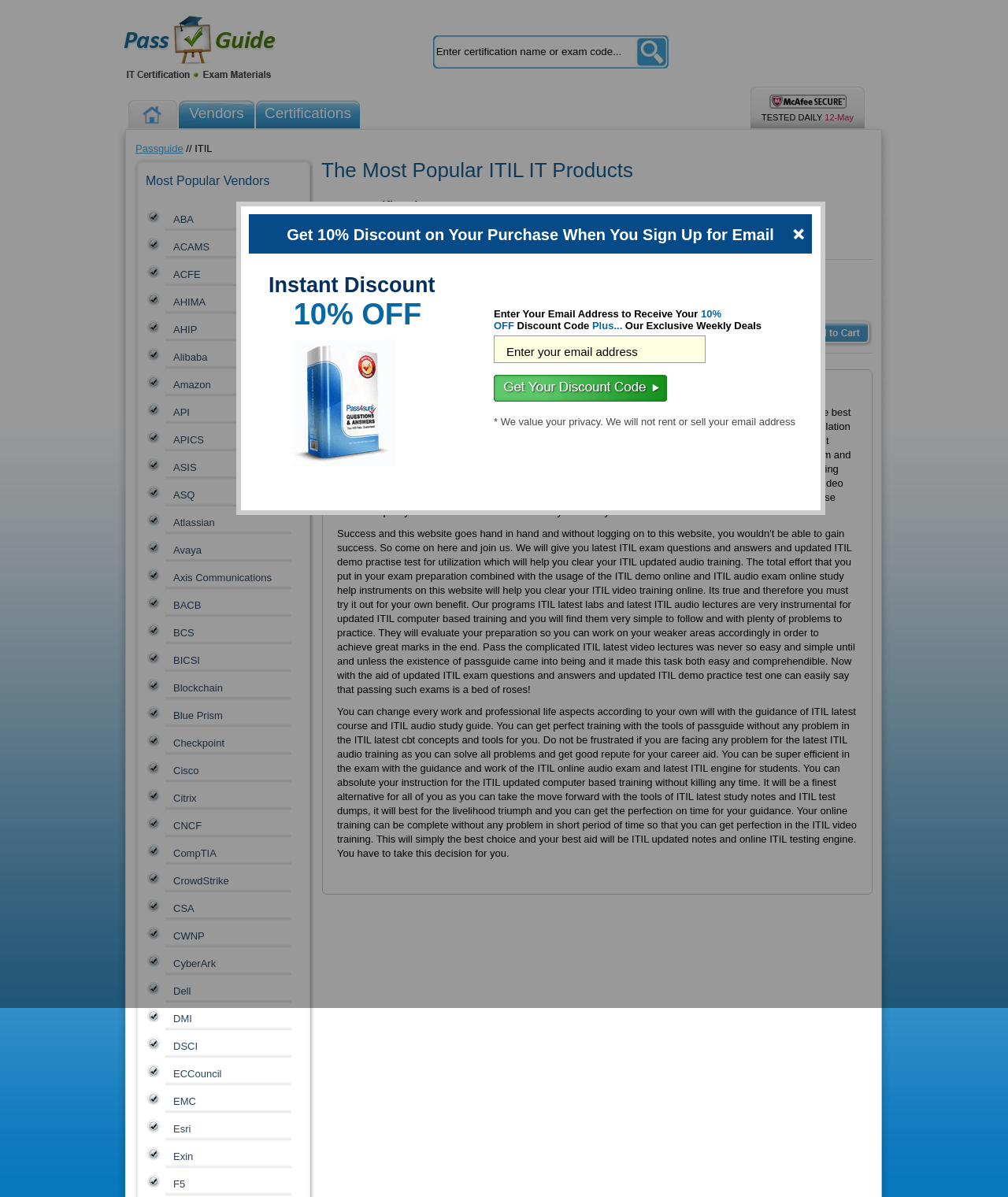How many vendors are listed on the webpage?
Give a single word or phrase answer based on the content of the image.

21